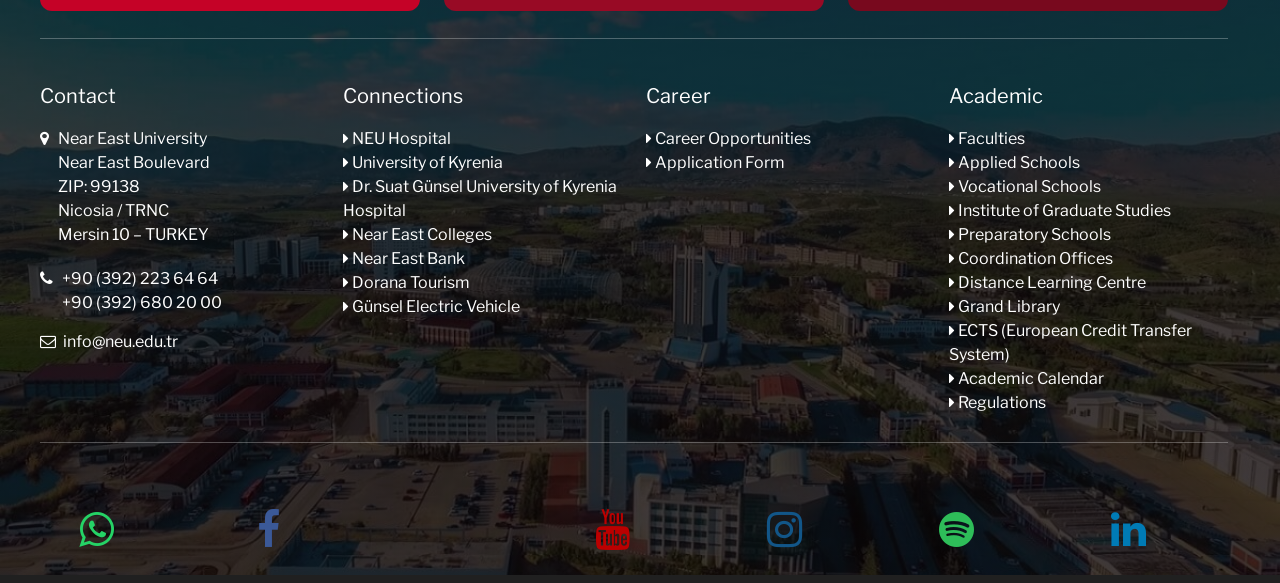Identify the bounding box coordinates for the region of the element that should be clicked to carry out the instruction: "Explore Career Opportunities". The bounding box coordinates should be four float numbers between 0 and 1, i.e., [left, top, right, bottom].

[0.509, 0.221, 0.634, 0.253]